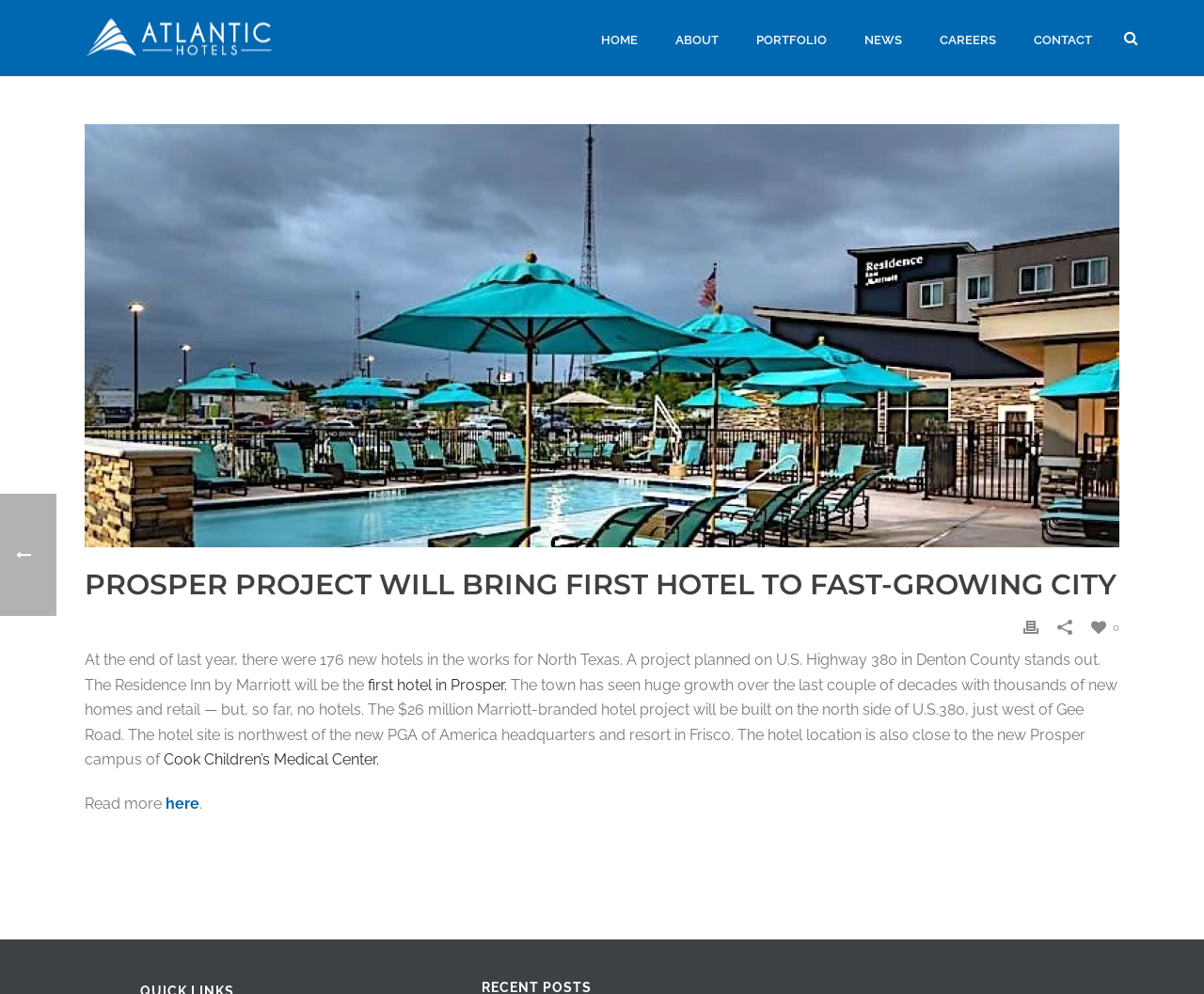Where will the Residence Inn by Marriott be built?
Based on the visual, give a brief answer using one word or a short phrase.

U.S. Highway 380 in Denton County